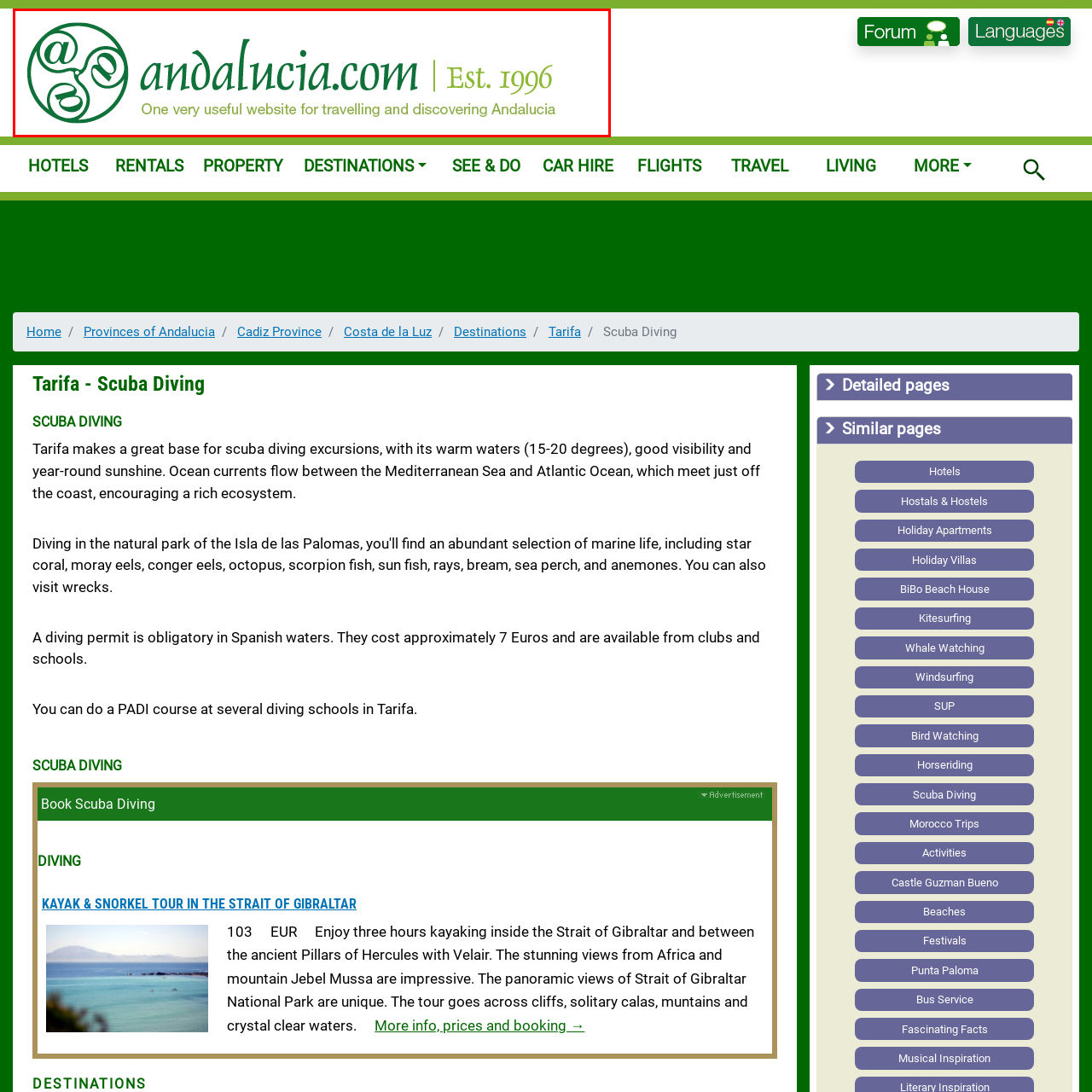Describe in detail what is happening in the image highlighted by the red border.

The image features the logo of "andalucia.com," a website established in 1996 aimed at providing valuable resources for travelers interested in exploring and discovering the beautiful region of Andalucia, Spain. The design includes a distinctive green circular emblem alongside the stylish text, which emphasizes the site's utility for travel planning and adventure in this picturesque area. The accompanying tagline highlights the site's role as an essential guide for visitors.